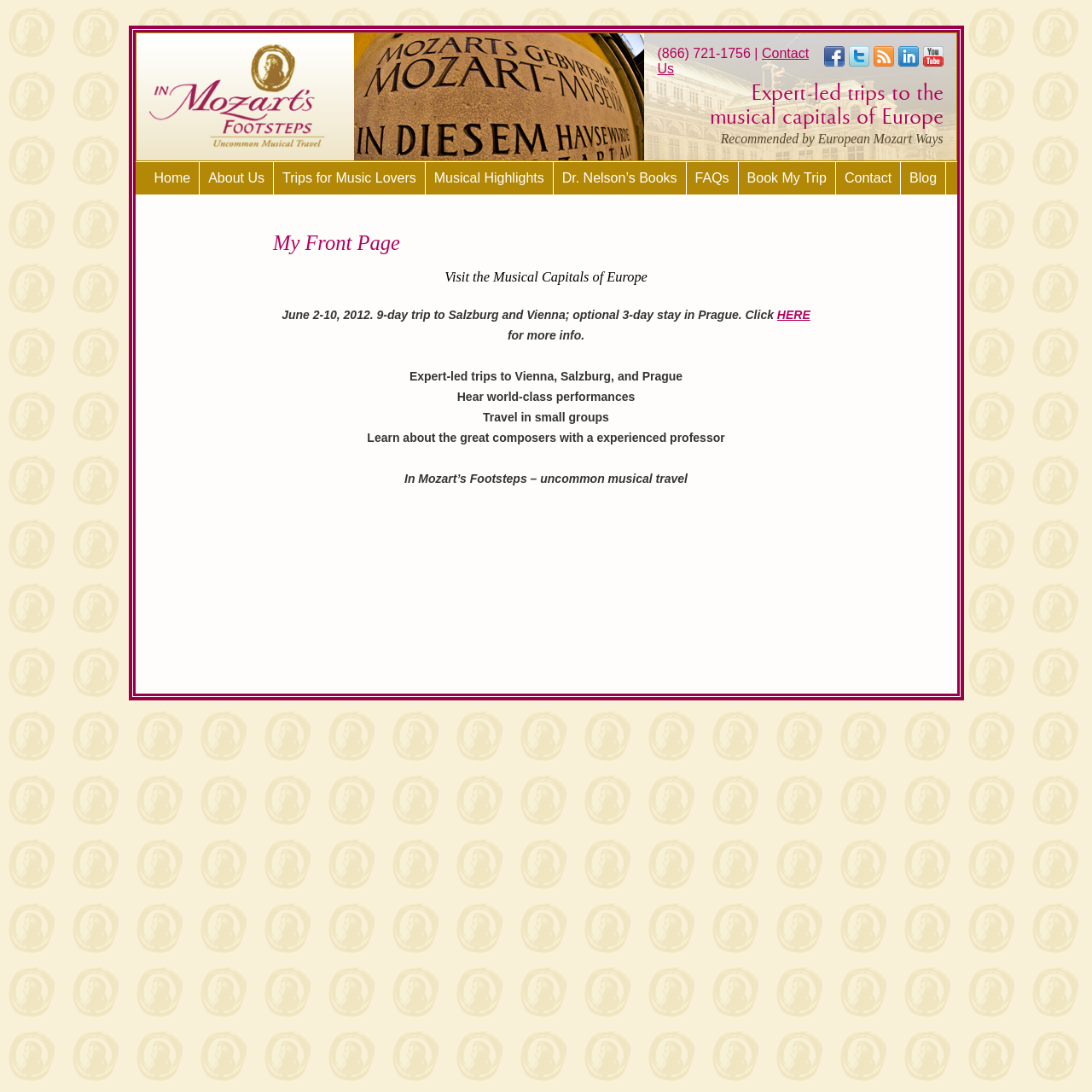Please find the main title text of this webpage.

Expert-led trips to the musical capitals of Europe